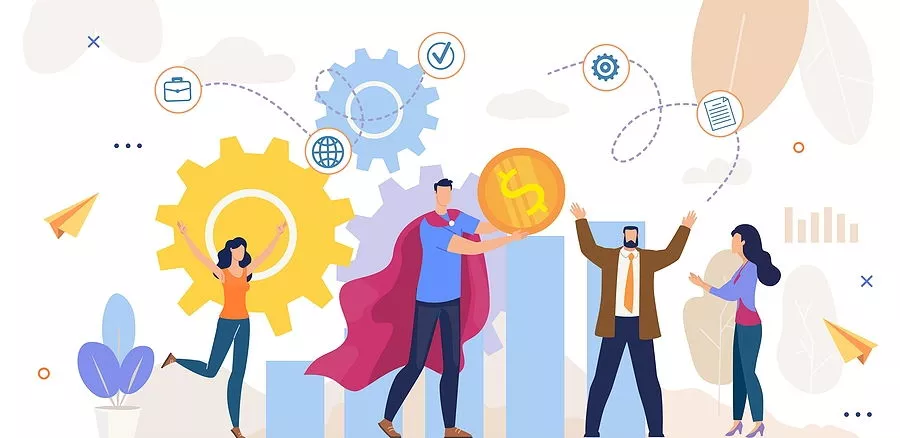Explain what is happening in the image with as much detail as possible.

The image illustrates a vibrant and dynamic scene representing teamwork and innovation in a business context. In the foreground, three figures collaborate amidst colorful gears and icons symbolizing growth and success. A confident man in a cape stands at the center, holding a large coin emblazoned with a dollar sign, signifying financial achievement. To his left, a woman exudes joy as she jumps playfully, embodying enthusiasm and creativity. On the right, a man in a suit gestures confidently, suggesting leadership and strategy. The backdrop features stylized charts and various symbols such as a briefcase, checklist, and globe, visually conveying the mission of helping individuals succeed with WordPress sites. Overall, the image captures an optimistic spirit of collaboration and innovation, underscoring Plugin Poets’ commitment to empowering its users.